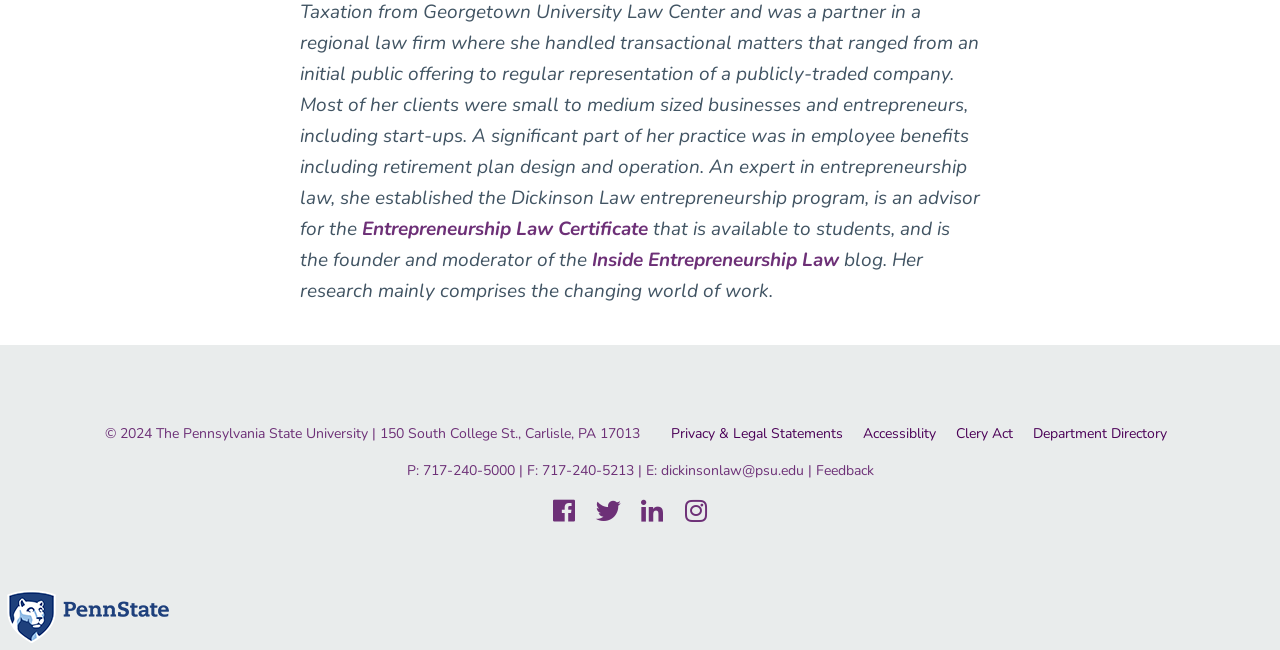From the screenshot, find the bounding box of the UI element matching this description: "Clery Act". Supply the bounding box coordinates in the form [left, top, right, bottom], each a float between 0 and 1.

[0.747, 0.652, 0.791, 0.681]